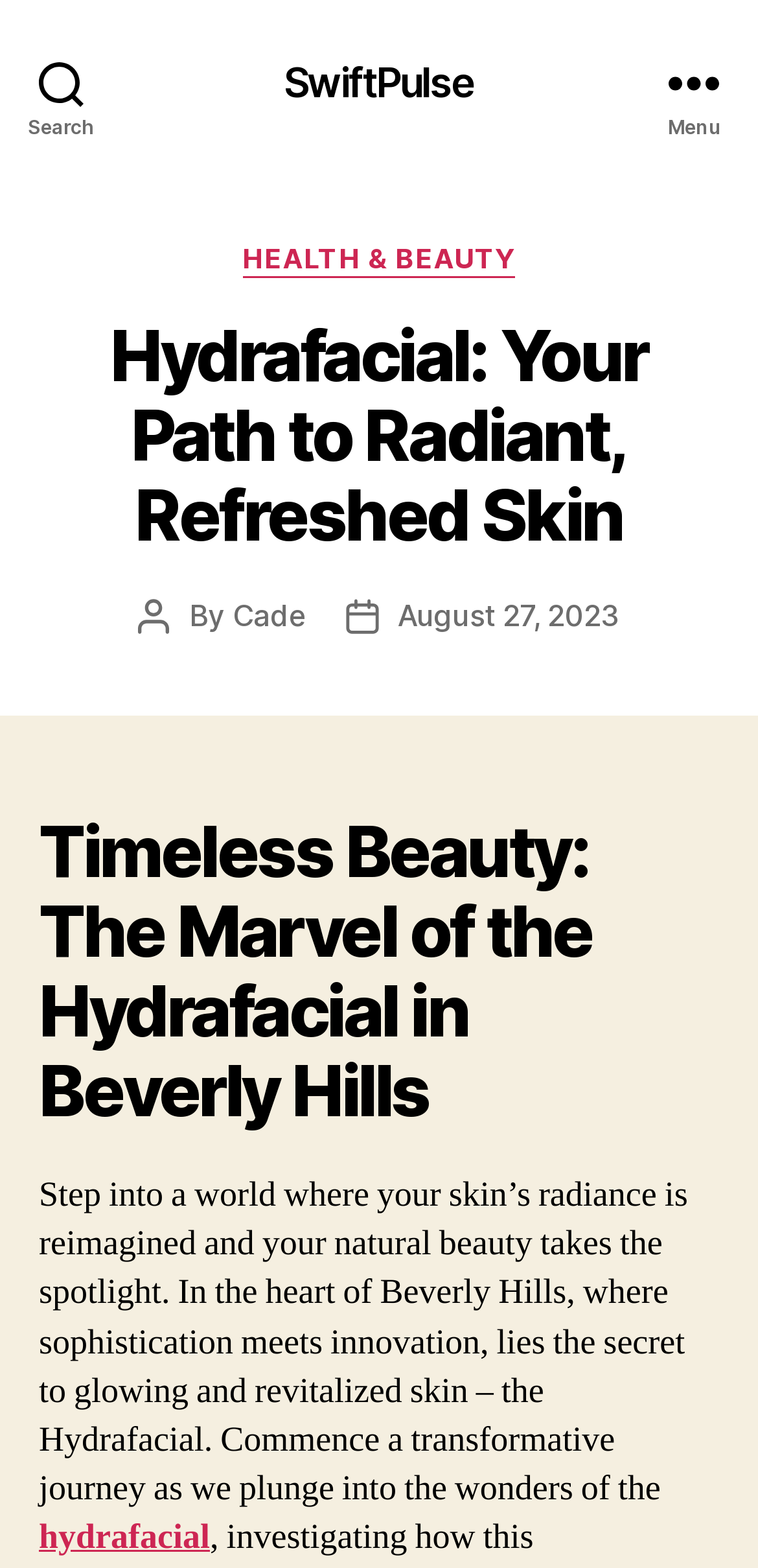Using the description "August 27, 2023", predict the bounding box of the relevant HTML element.

[0.524, 0.38, 0.817, 0.404]